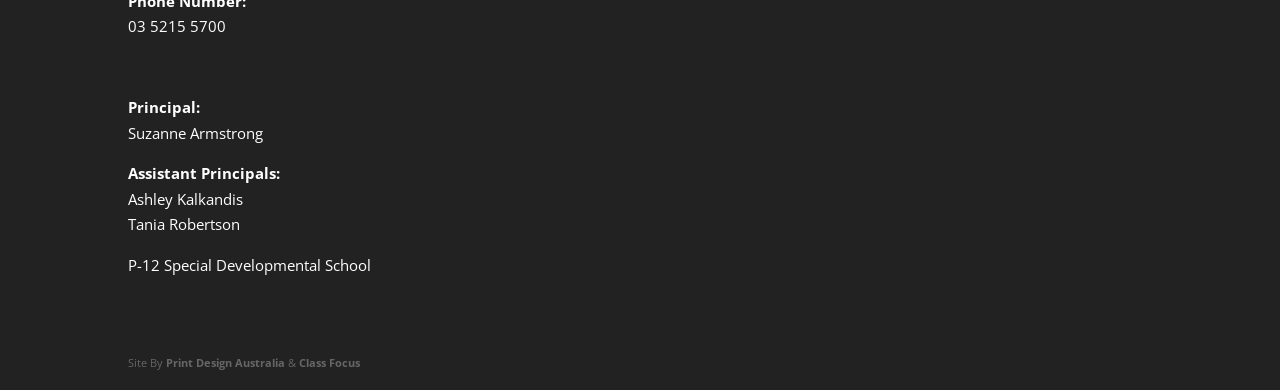Who is the principal?
Refer to the image and provide a detailed answer to the question.

The principal's name is mentioned below the 'Principal:' label, which is 'Suzanne Armstrong'.